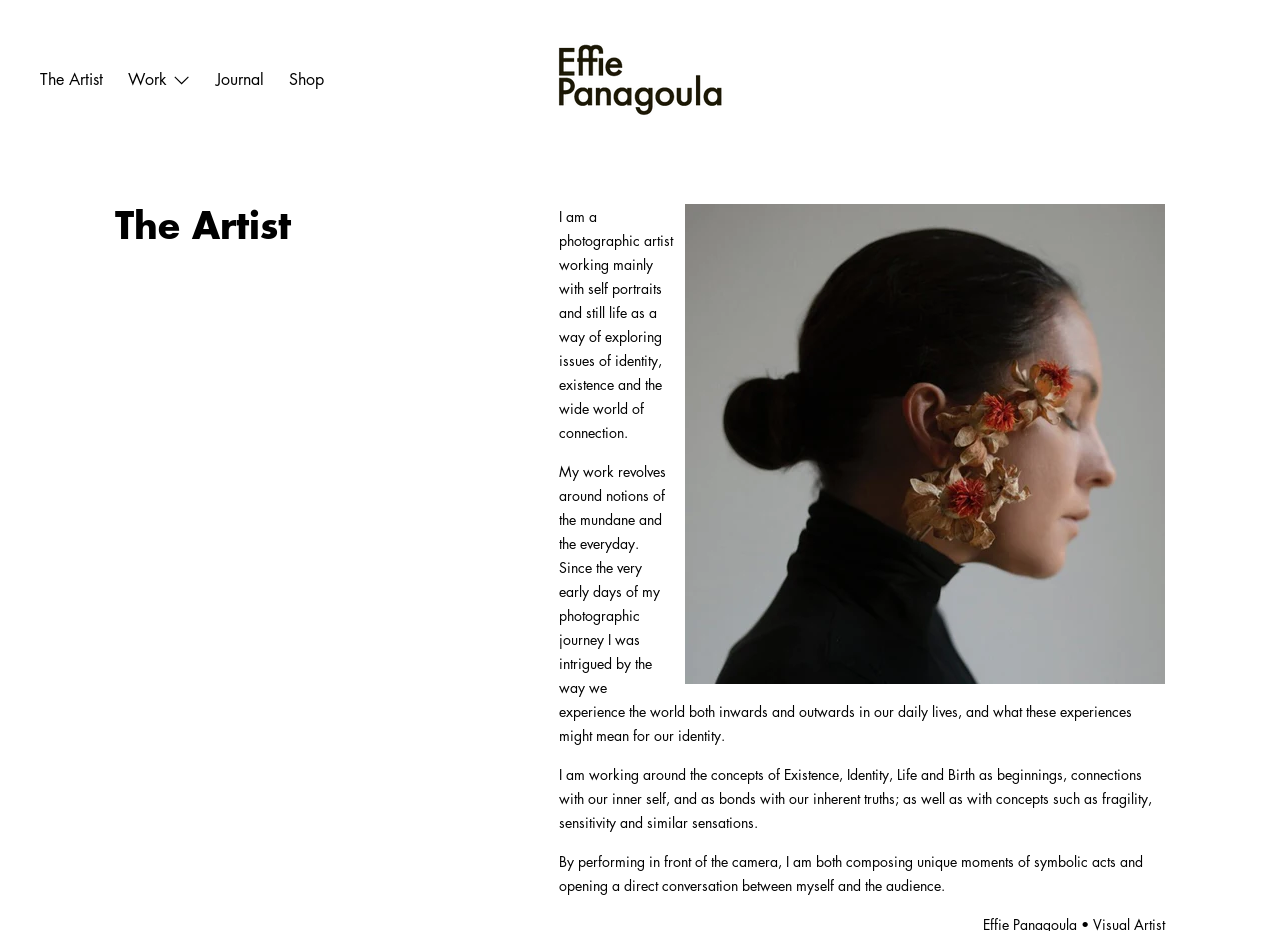Provide a one-word or short-phrase answer to the question:
What is the artist's name?

Effie Panagoula